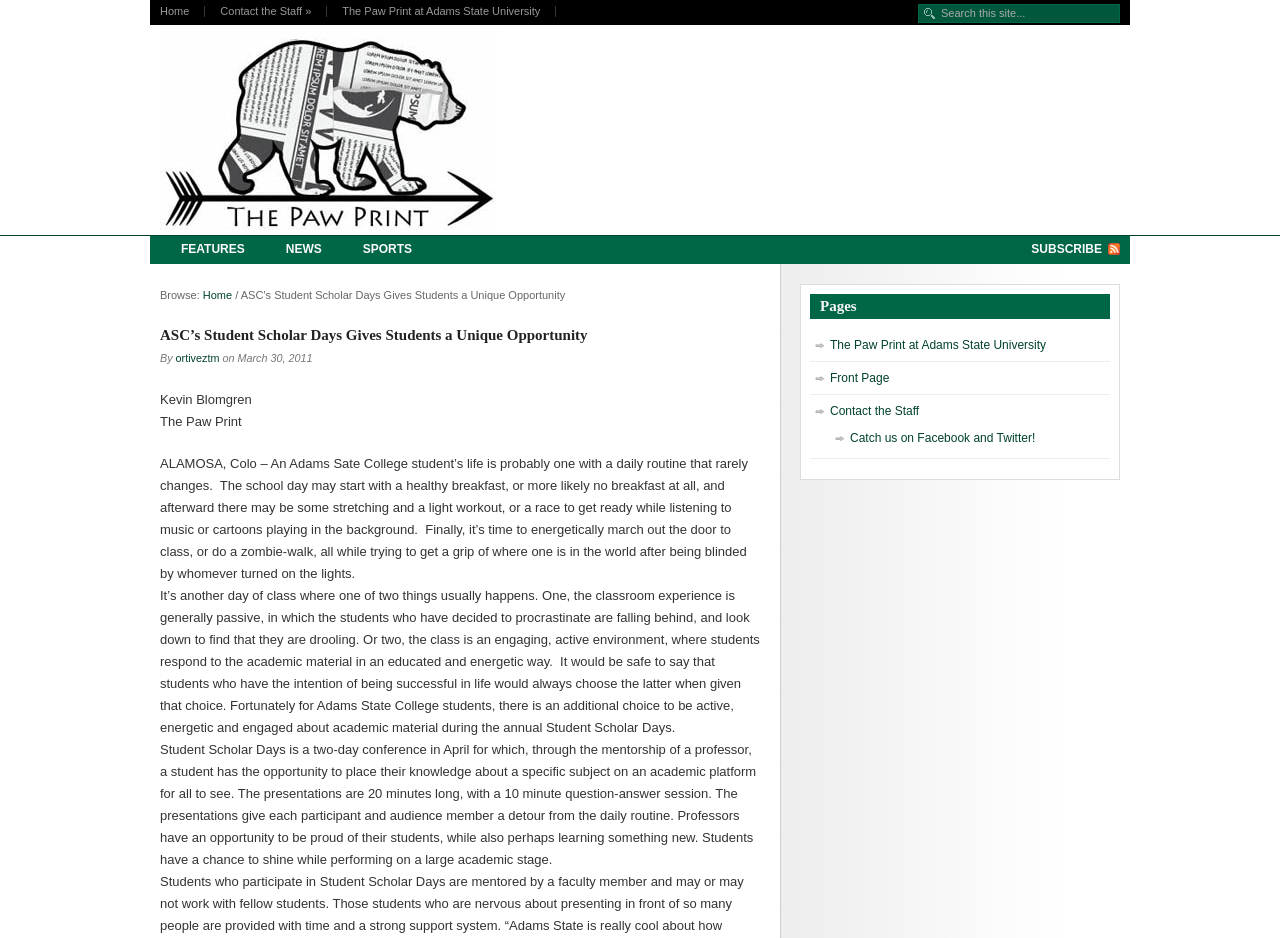Describe all the visual and textual components of the webpage comprehensively.

The webpage appears to be an article from "The Paw Print at Adams State University" about ASC's Student Scholar Days, which provides students with a unique opportunity. 

At the top of the page, there are several links, including "Home", "Contact the Staff", and "The Paw Print at Adams State University". A search bar is located on the right side of the top section. 

Below the top section, there are several links to different categories, including "FEATURES", "NEWS", "SPORTS", and "SUBSCRIBE". 

The main content of the article is divided into several paragraphs. The title of the article, "ASC’s Student Scholar Days Gives Students a Unique Opportunity", is displayed prominently. The article is written by "ortiveztm" and was published on "Wednesday, March 30th, 2011, 8:56 pm". 

The article discusses the daily routine of an Adams State College student and how the Student Scholar Days conference provides an opportunity for students to engage actively with academic material. The conference allows students to present their knowledge on a specific subject and receive feedback from professors and peers. 

On the right side of the page, there is a section with links to "Pages", including "The Paw Print at Adams State University", "Front Page", "Contact the Staff", and "Catch us on Facebook and Twitter!".